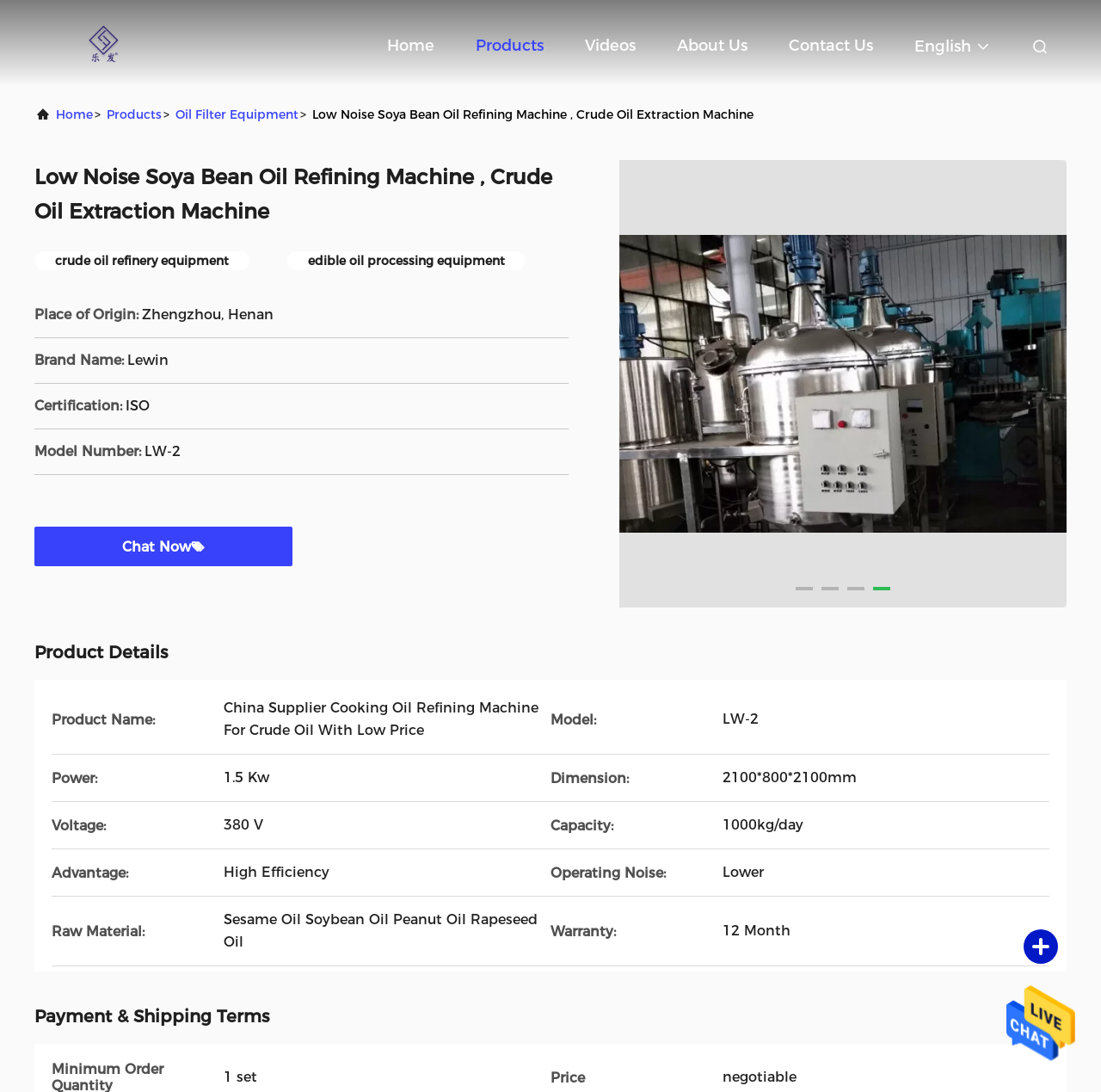Describe all the key features and sections of the webpage thoroughly.

This webpage is about a product called "Low Noise Soya Bean Oil Refining Machine, Crude Oil Extraction Machine" from a Chinese company called Henan Lewin Industrial Development Co., Ltd. At the top of the page, there is a navigation menu with links to "Home", "Products", "Videos", "About Us", and "Contact Us". Below the navigation menu, there is a brief introduction to the company and a link to send a message.

The main content of the page is divided into two sections. The left section displays the product details, including the product name, model number, certification, and other specifications. The right section shows a large image of the product.

Below the product details, there is a section titled "Product Details" that provides more information about the product, including its power, dimension, voltage, capacity, advantage, operating noise, raw material, and warranty.

At the bottom of the page, there is a section titled "Payment & Shipping Terms" that displays the payment and shipping information, including the price and minimum order quantity.

There are also several links and buttons scattered throughout the page, including a "Chat Now" button, a "Send Message" link, and social media links.